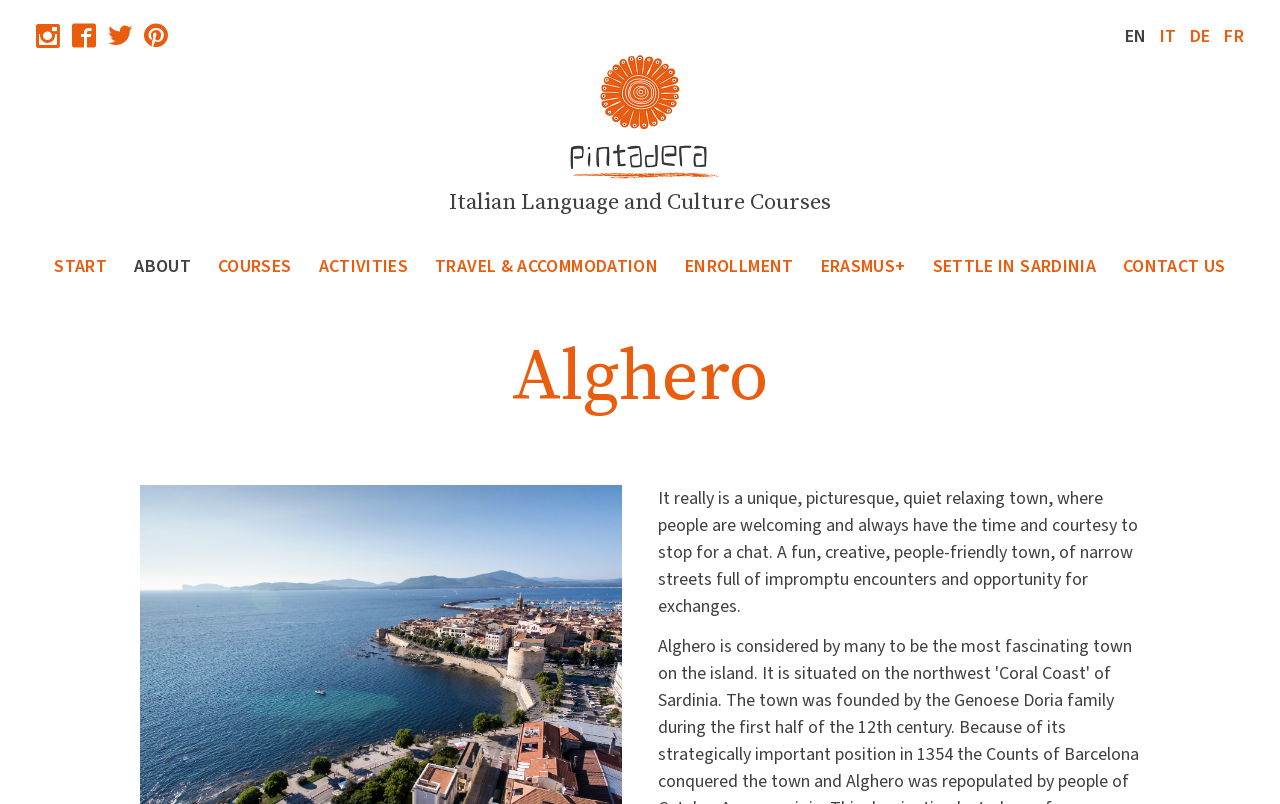Indicate the bounding box coordinates of the element that needs to be clicked to satisfy the following instruction: "Learn more about Italian Language and Culture Courses". The coordinates should be four float numbers between 0 and 1, i.e., [left, top, right, bottom].

[0.351, 0.232, 0.649, 0.27]